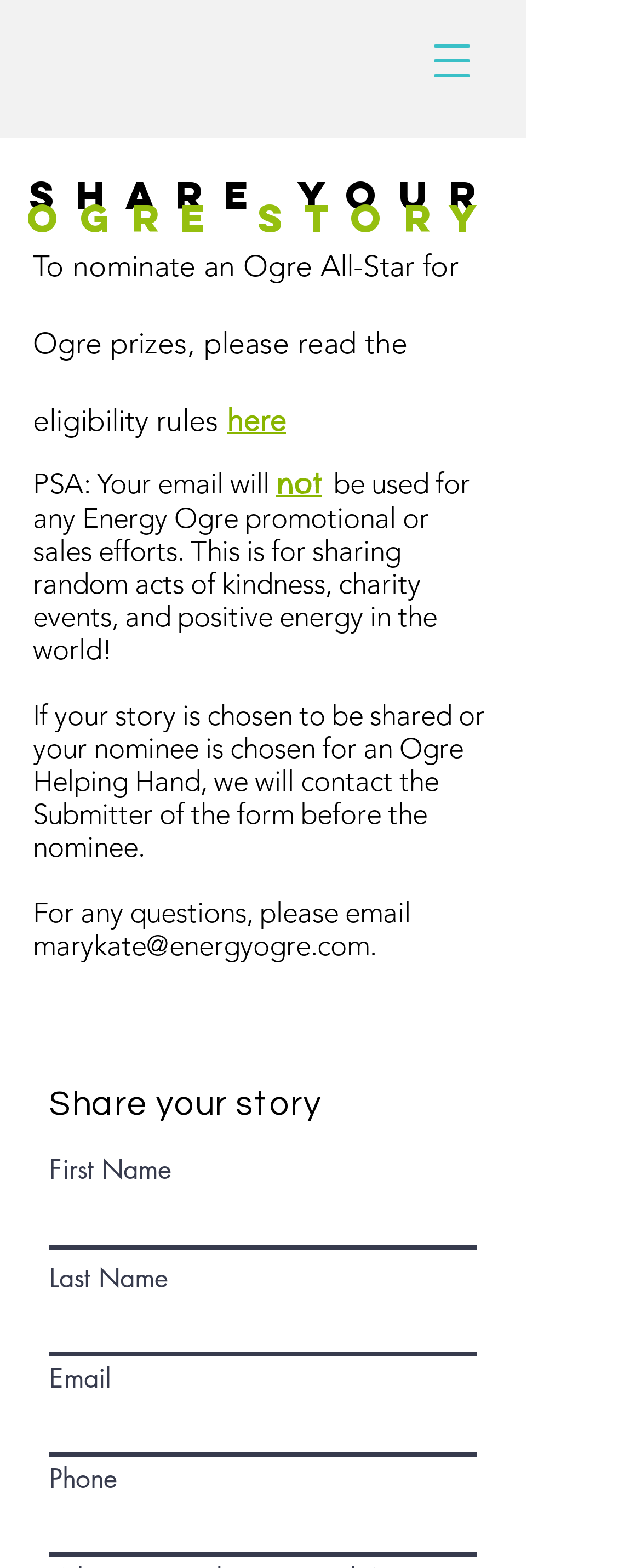Refer to the image and answer the question with as much detail as possible: Who should I contact for questions about the form?

The webpage provides an email address 'marykate@energyogre.com' for contacting Mary Kate with questions about the form, as stated in the text 'For any questions, please email'.